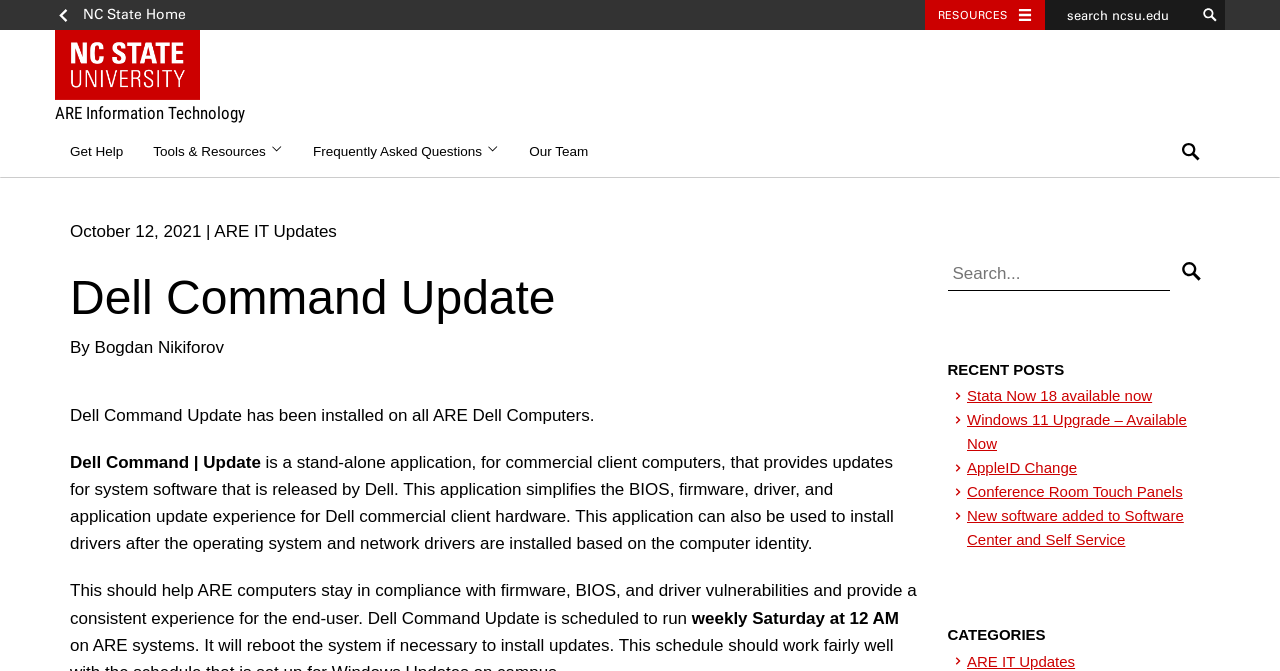What is the purpose of Dell Command Update?
Identify the answer in the screenshot and reply with a single word or phrase.

To update system software